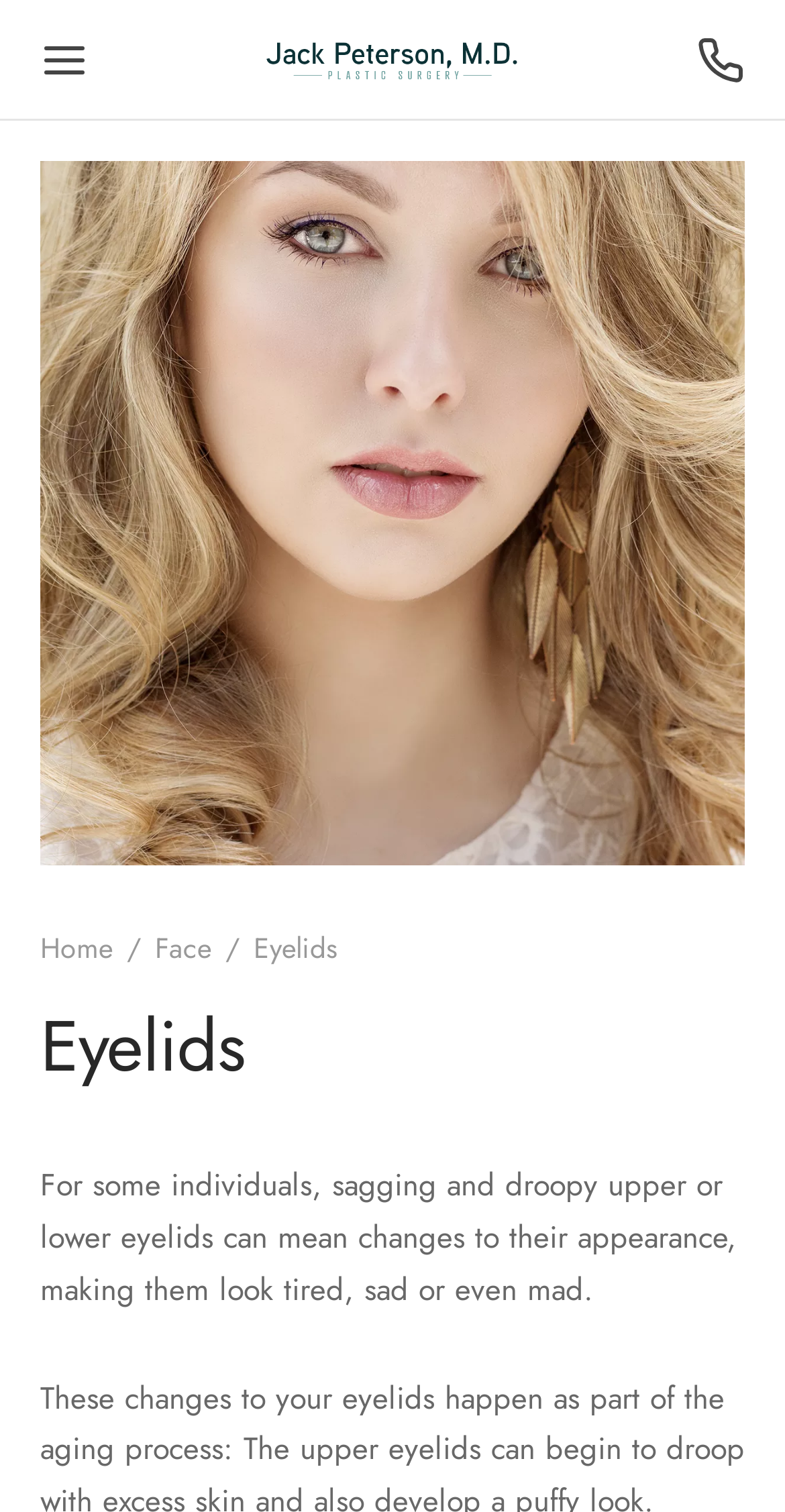Predict the bounding box coordinates for the UI element described as: "alt="Jack Peterson MD"". The coordinates should be four float numbers between 0 and 1, presented as [left, top, right, bottom].

[0.337, 0.0, 0.663, 0.08]